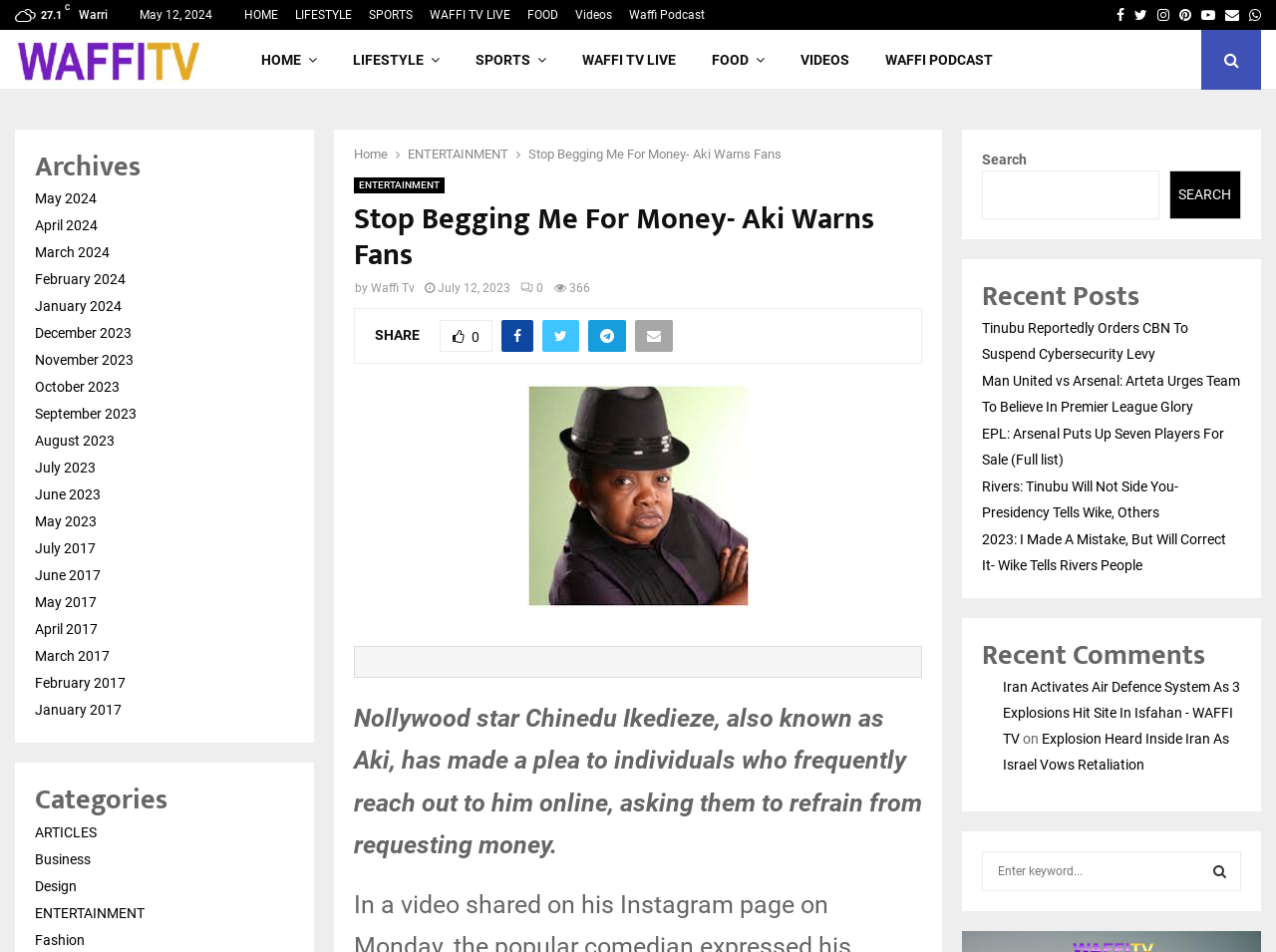Locate the bounding box coordinates of the UI element described by: "parent_node: SEARCH name="s"". The bounding box coordinates should consist of four float numbers between 0 and 1, i.e., [left, top, right, bottom].

[0.77, 0.179, 0.908, 0.23]